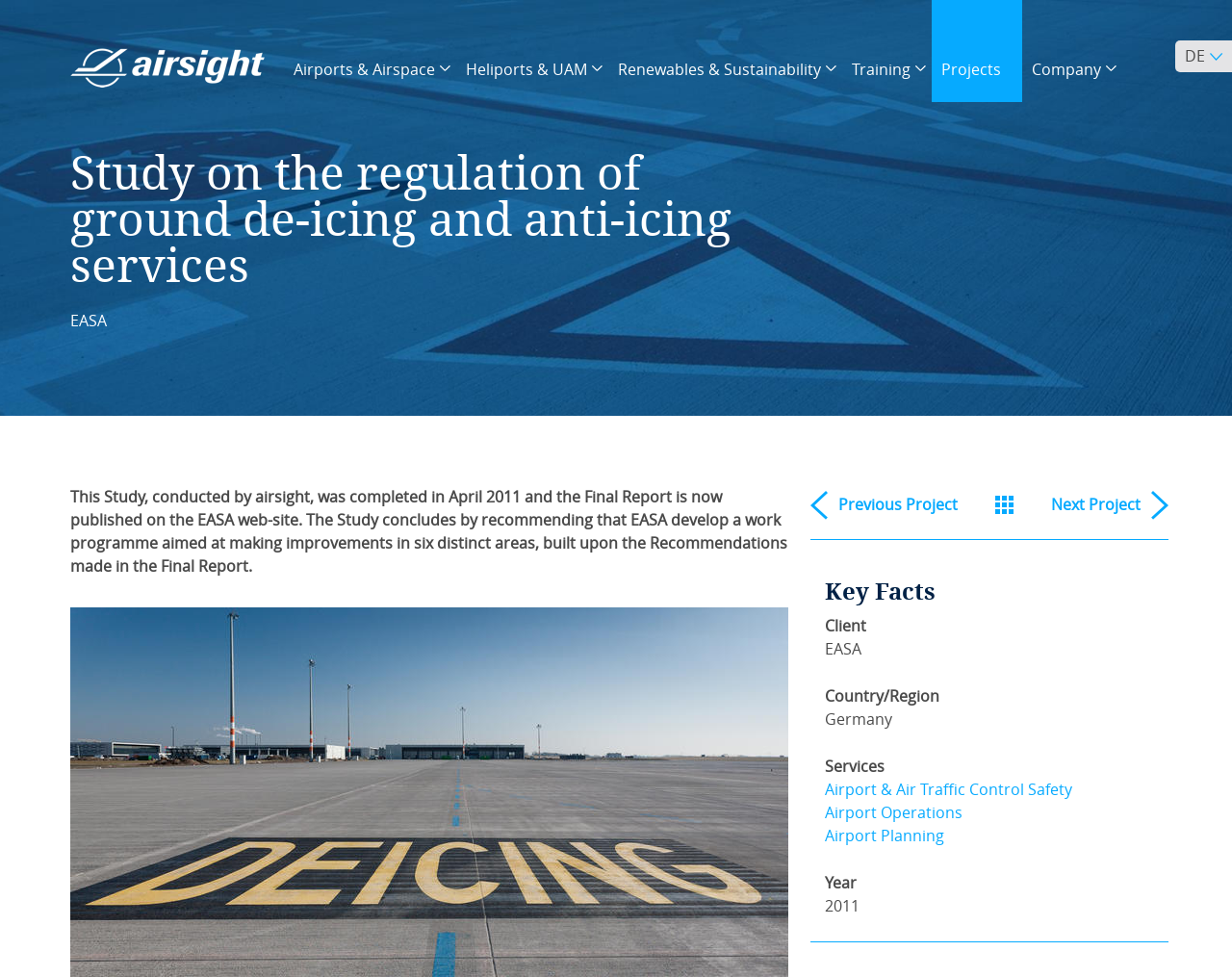Kindly determine the bounding box coordinates for the clickable area to achieve the given instruction: "Go to Projects".

[0.764, 0.062, 0.812, 0.081]